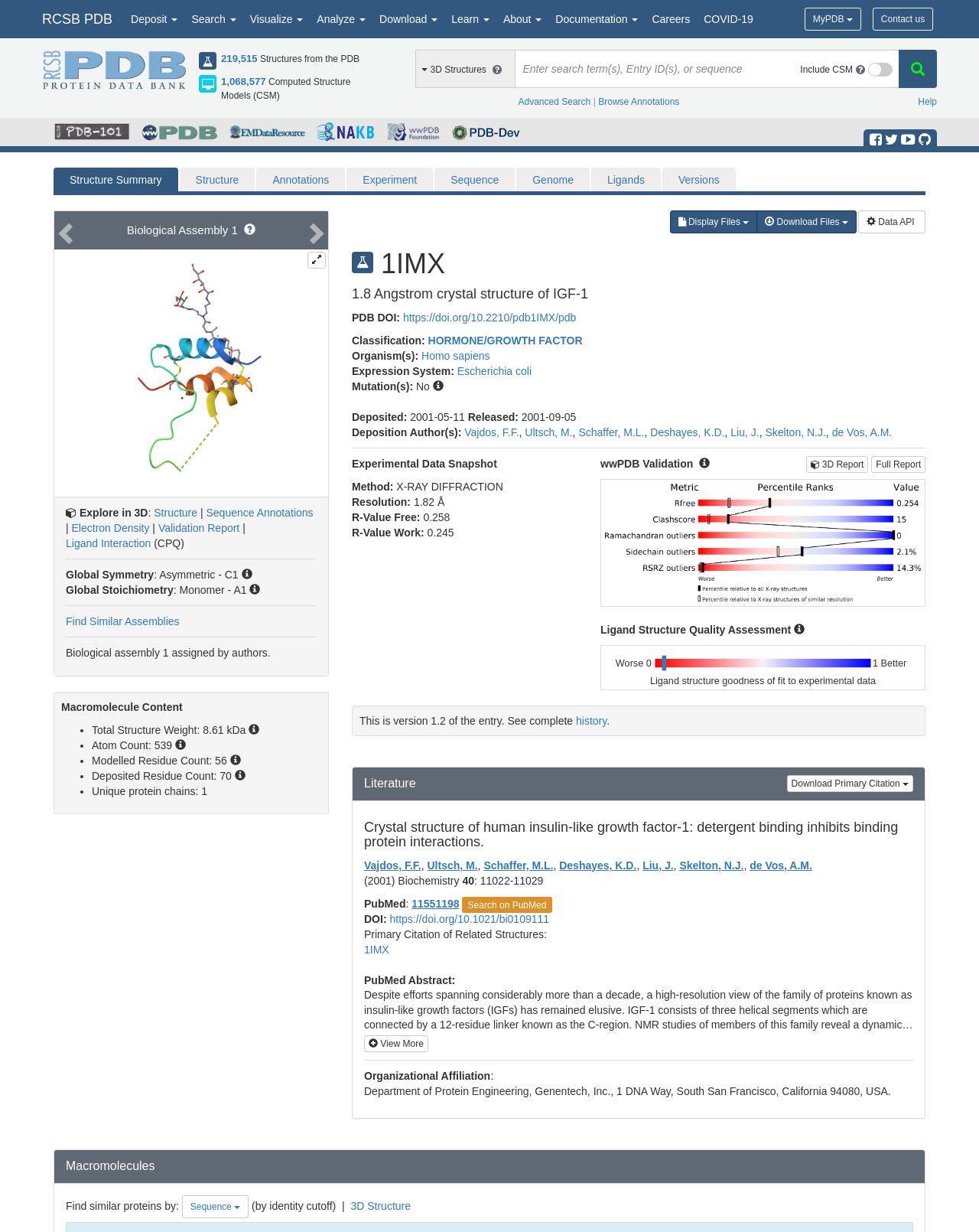What is the purpose of the 'Advanced Search' link?
Please provide a single word or phrase as your answer based on the image.

To perform advanced searches